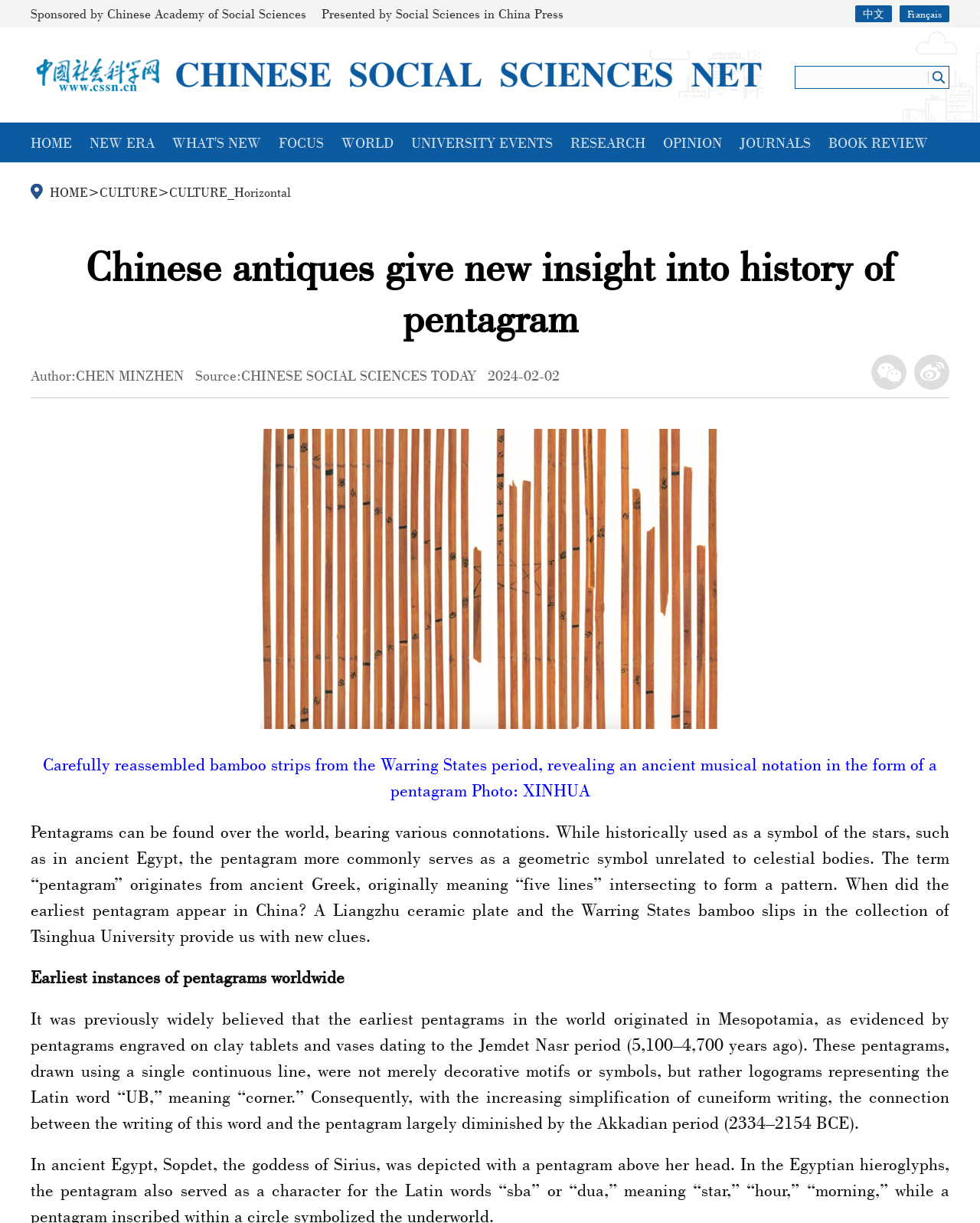Please locate the bounding box coordinates of the element that should be clicked to complete the given instruction: "Check Email address".

None